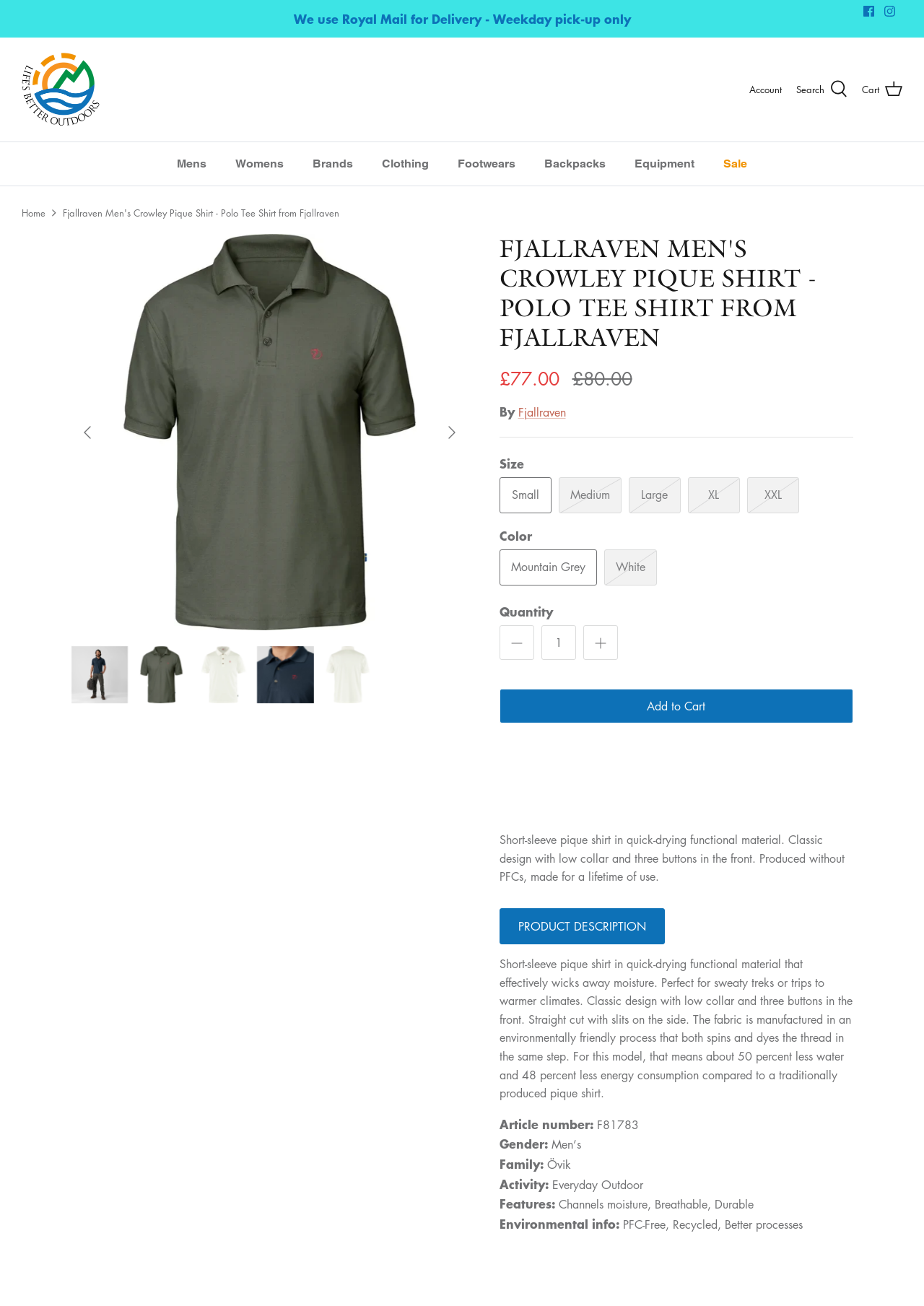Please locate and retrieve the main header text of the webpage.

FJALLRAVEN MEN'S CROWLEY PIQUE SHIRT - POLO TEE SHIRT FROM FJALLRAVEN